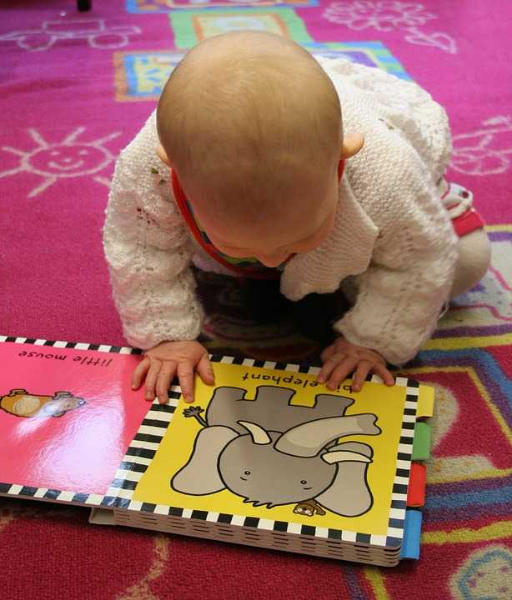Provide a thorough description of the image.

In this charming image, a baby is captivated while exploring an engaging children's book on a brightly colored rug, featuring playful and vibrant patterns. Dressed in a cozy white knitted sweater, the baby is intensely focused on a page displaying a cute cartoon elephant, likely part of a series aimed at early literacy and visual engagement. The book's colorful illustrations and sturdy design are perfect for little hands, promoting an interactive reading experience. This scene beautifully captures the essence of early childhood development, highlighting the importance of language exposure and the joys of discovering new stories from a young age.